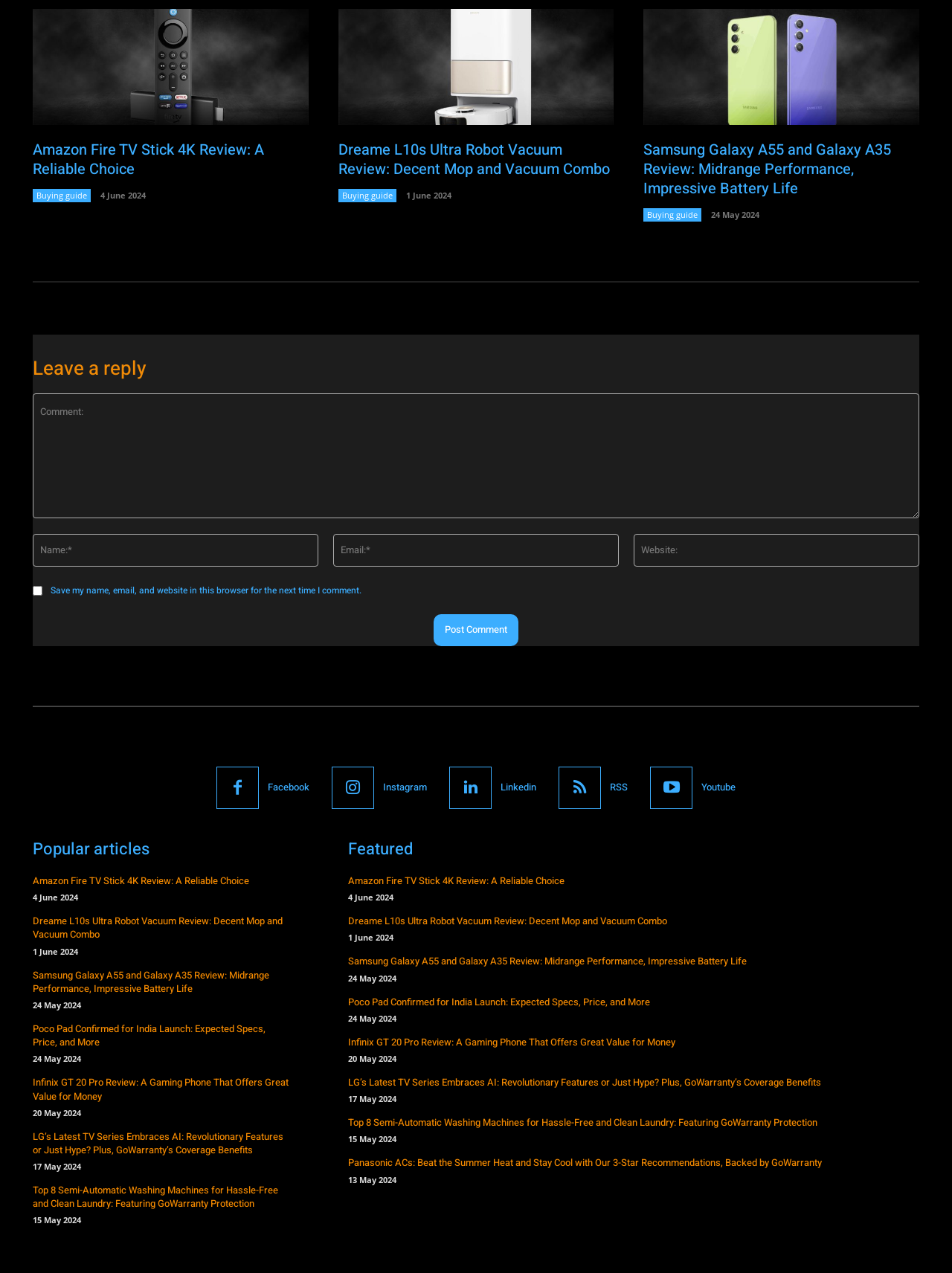Please identify the bounding box coordinates of the clickable area that will allow you to execute the instruction: "Visit Facebook page".

[0.281, 0.612, 0.325, 0.625]